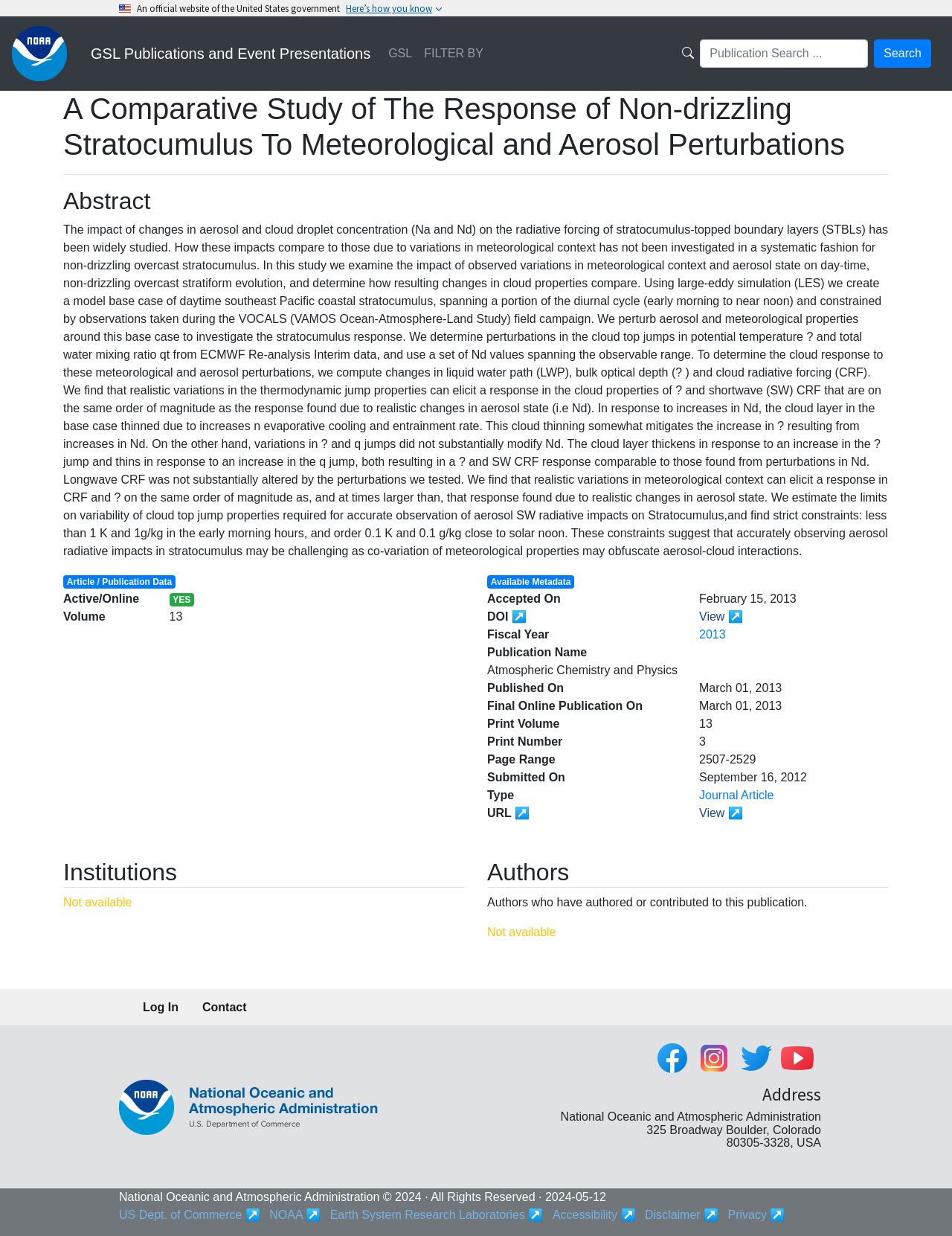Identify the bounding box coordinates of the element that should be clicked to fulfill this task: "Visit the Facebook page". The coordinates should be provided as four float numbers between 0 and 1, i.e., [left, top, right, bottom].

[0.688, 0.841, 0.731, 0.867]